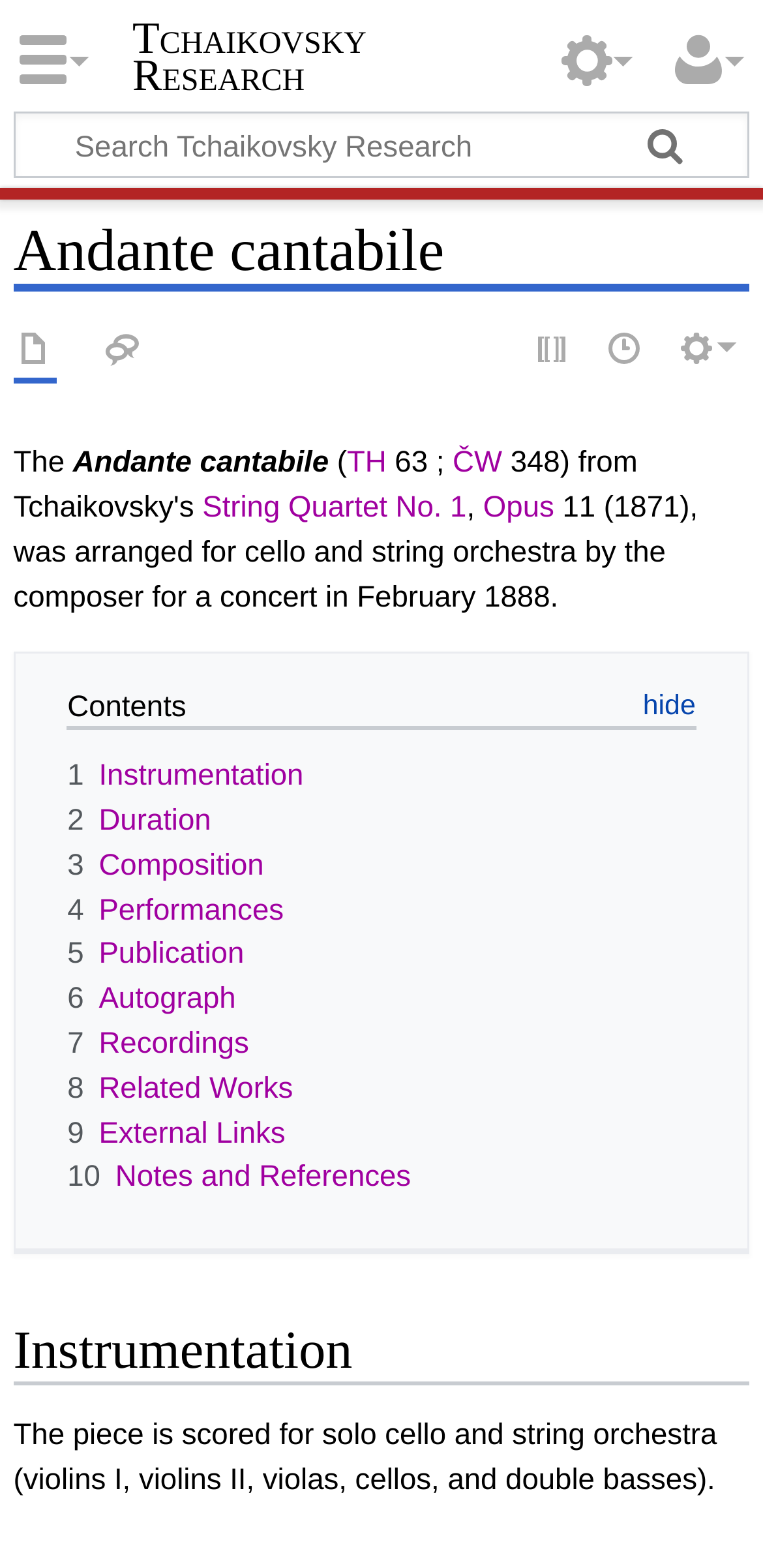Please specify the bounding box coordinates of the clickable region necessary for completing the following instruction: "Go to the discussion page". The coordinates must consist of four float numbers between 0 and 1, i.e., [left, top, right, bottom].

[0.132, 0.209, 0.189, 0.238]